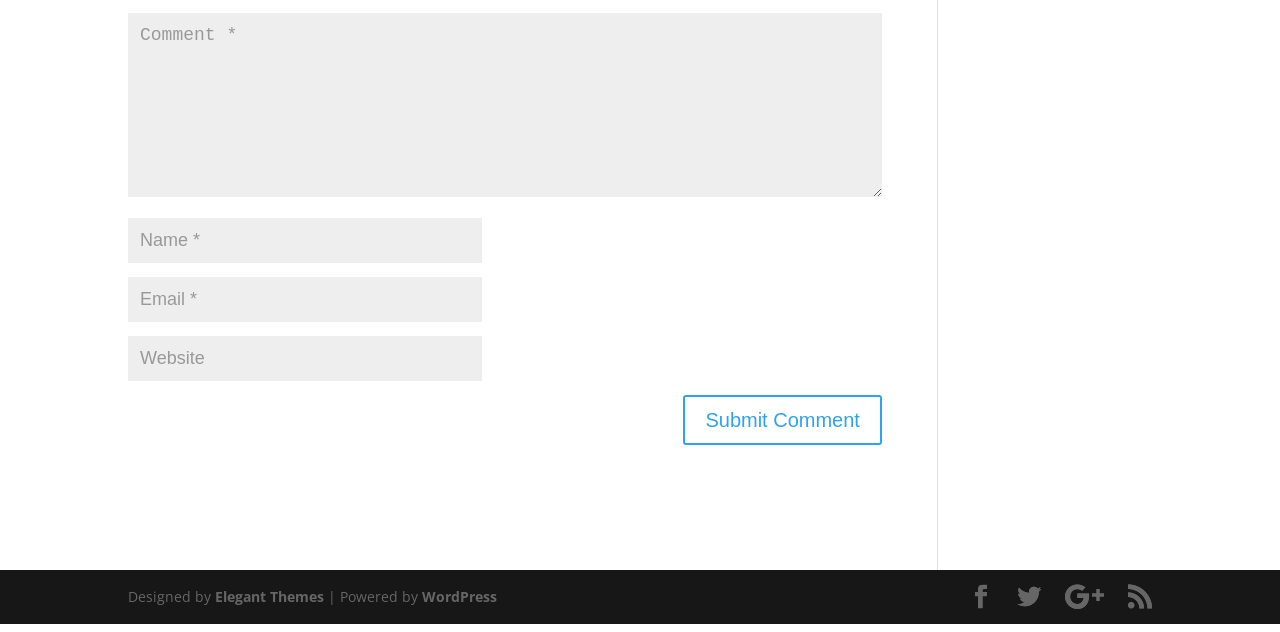Find the bounding box of the UI element described as: "Elegant Themes". The bounding box coordinates should be given as four float values between 0 and 1, i.e., [left, top, right, bottom].

[0.168, 0.941, 0.253, 0.971]